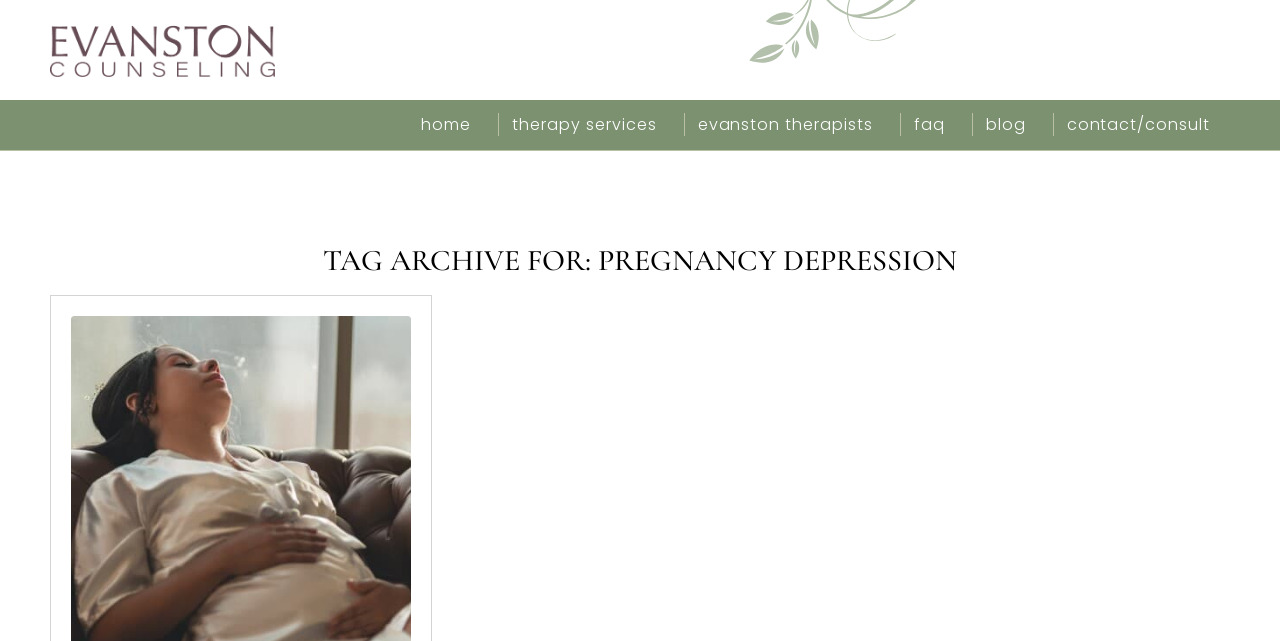Find the bounding box coordinates for the area you need to click to carry out the instruction: "Read the 'Features' article". The coordinates should be four float numbers between 0 and 1, indicated as [left, top, right, bottom].

None